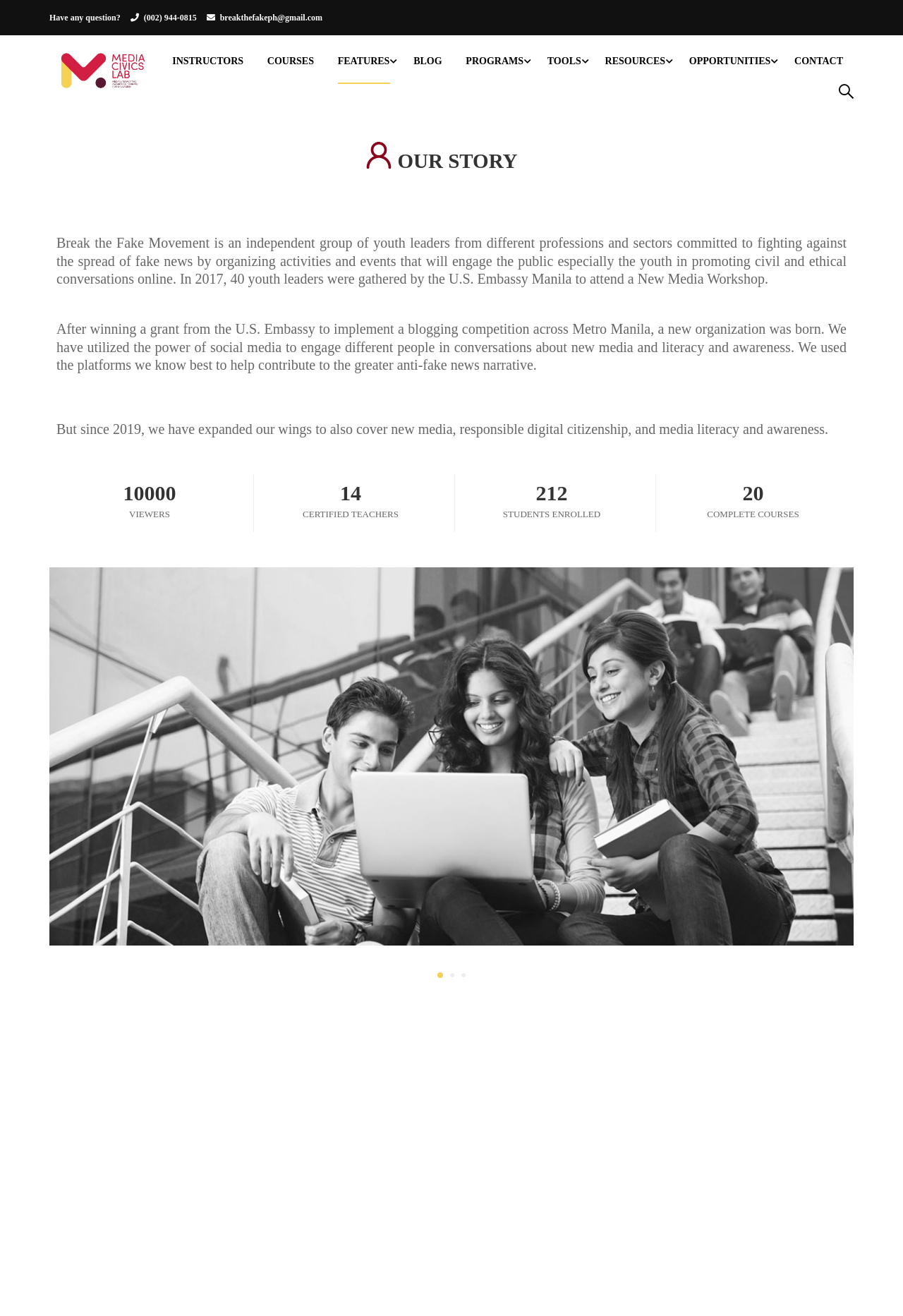Please locate the bounding box coordinates of the element that needs to be clicked to achieve the following instruction: "Click the 'Media Civics Lab' link". The coordinates should be four float numbers between 0 and 1, i.e., [left, top, right, bottom].

[0.055, 0.032, 0.174, 0.074]